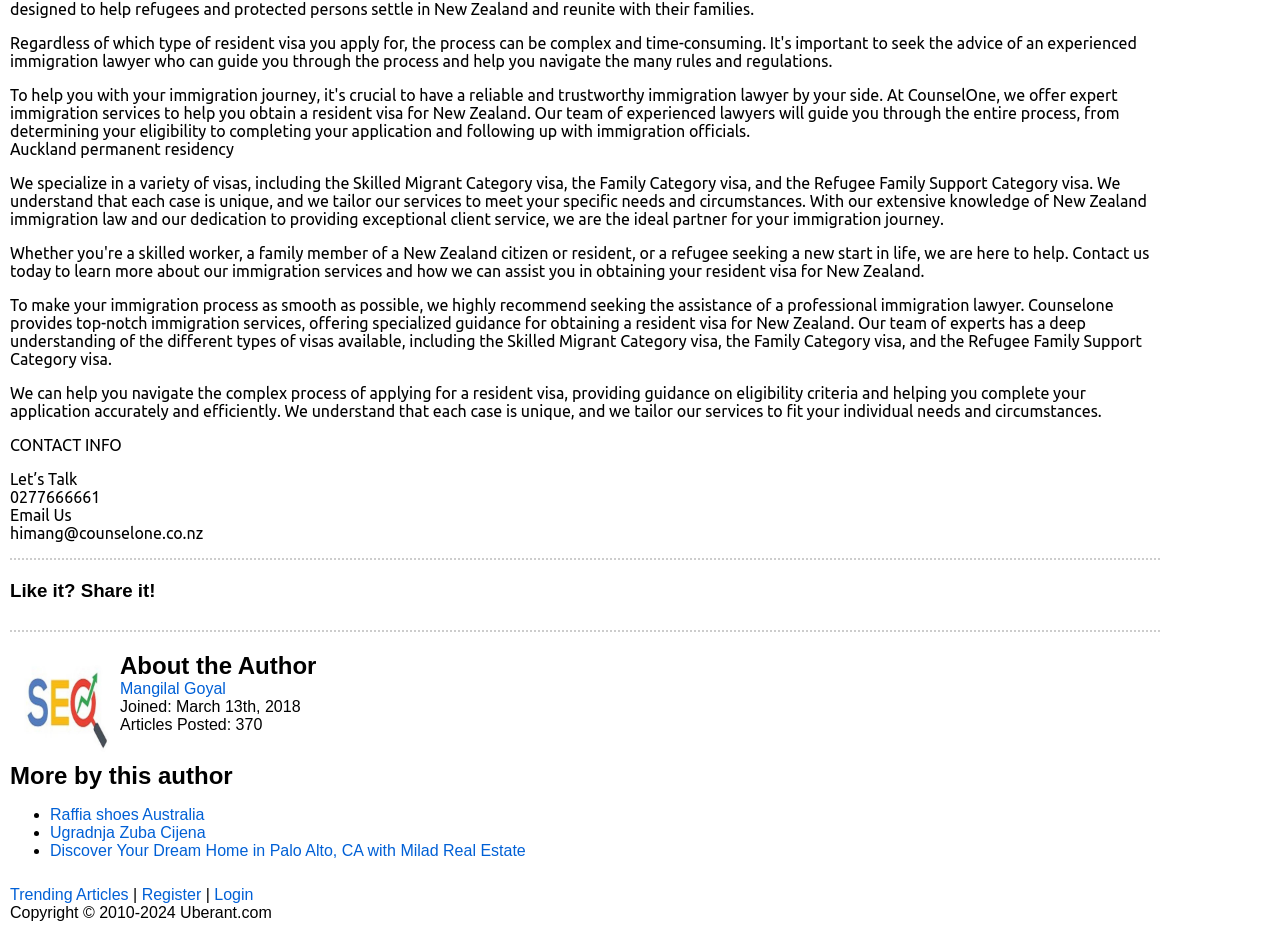Give the bounding box coordinates for the element described by: "Login".

[0.167, 0.949, 0.198, 0.967]